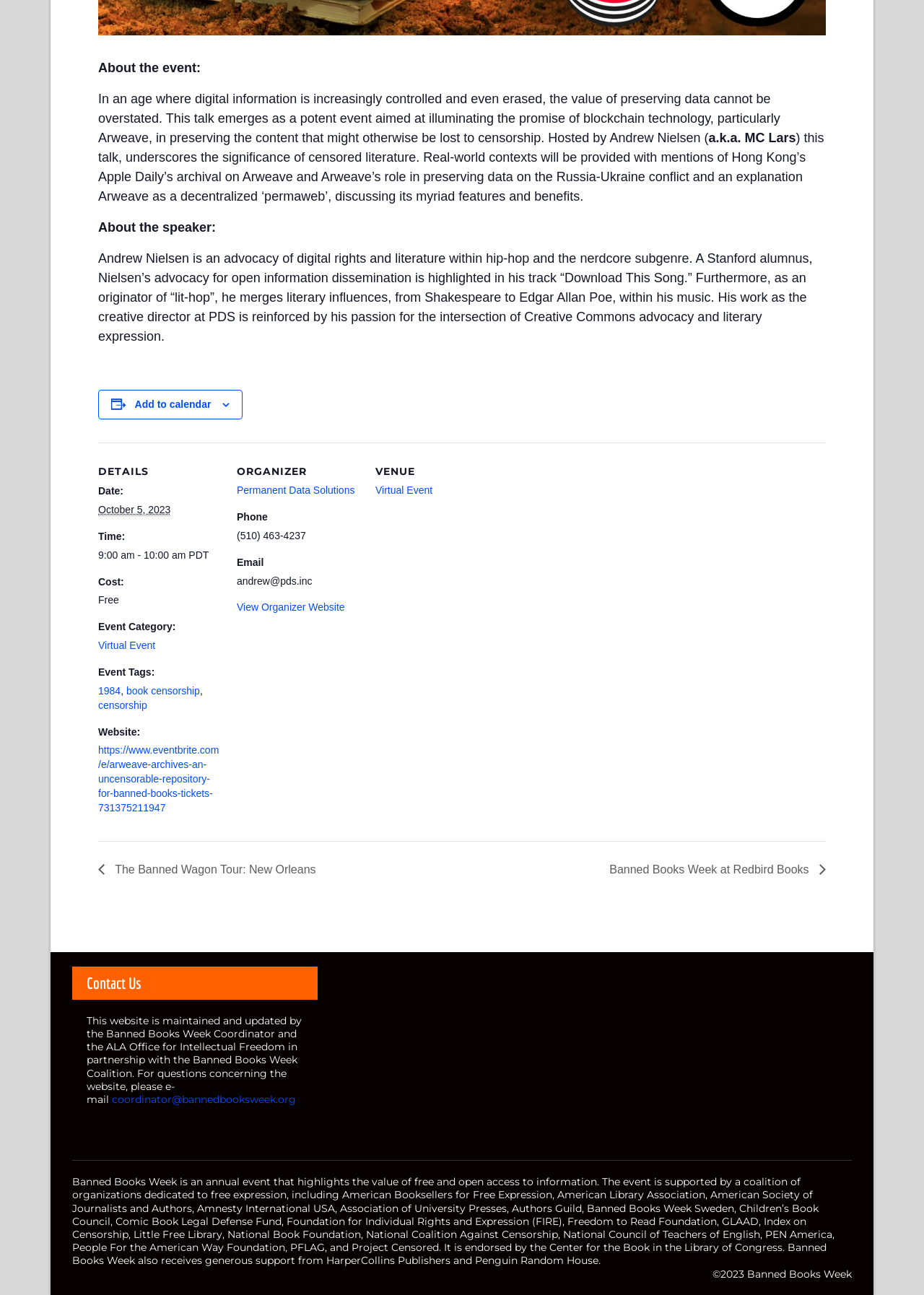Extract the bounding box coordinates of the UI element described: "censorship". Provide the coordinates in the format [left, top, right, bottom] with values ranging from 0 to 1.

[0.106, 0.54, 0.159, 0.549]